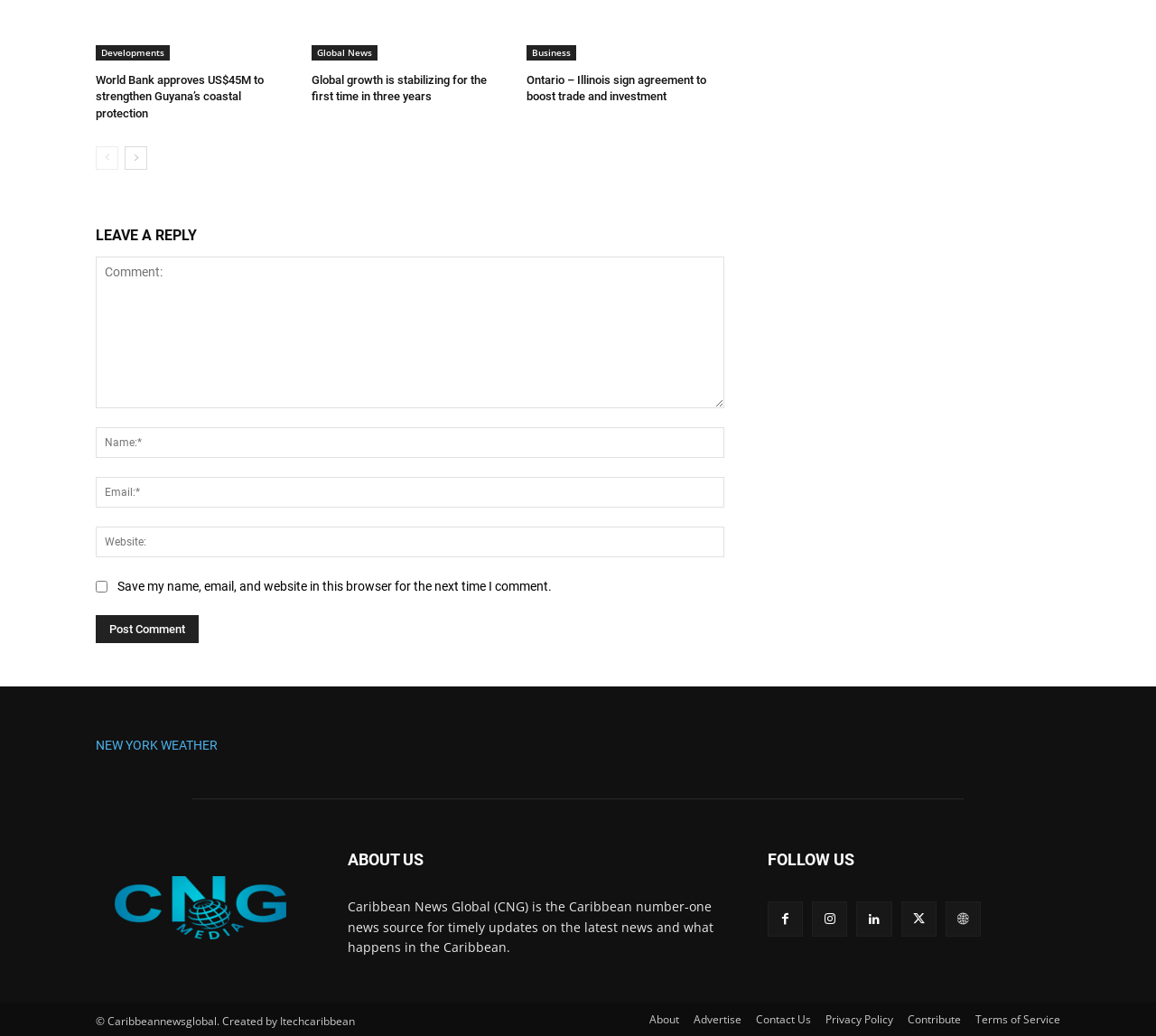Pinpoint the bounding box coordinates of the area that must be clicked to complete this instruction: "Check the 'Reviews' section".

None